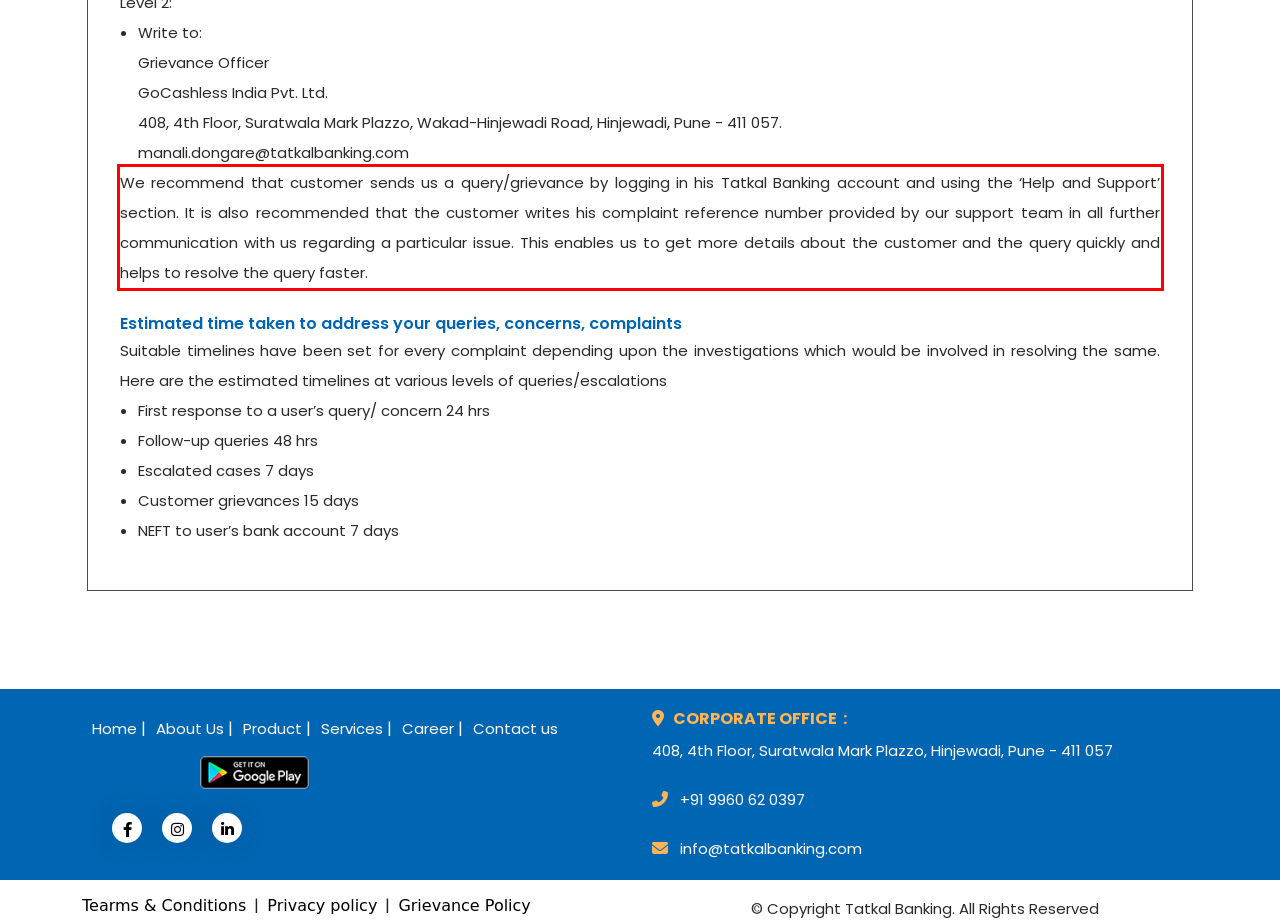Analyze the screenshot of the webpage and extract the text from the UI element that is inside the red bounding box.

We recommend that customer sends us a query/grievance by logging in his Tatkal Banking account and using the ‘Help and Support’ section. It is also recommended that the customer writes his complaint reference number provided by our support team in all further communication with us regarding a particular issue. This enables us to get more details about the customer and the query quickly and helps to resolve the query faster.